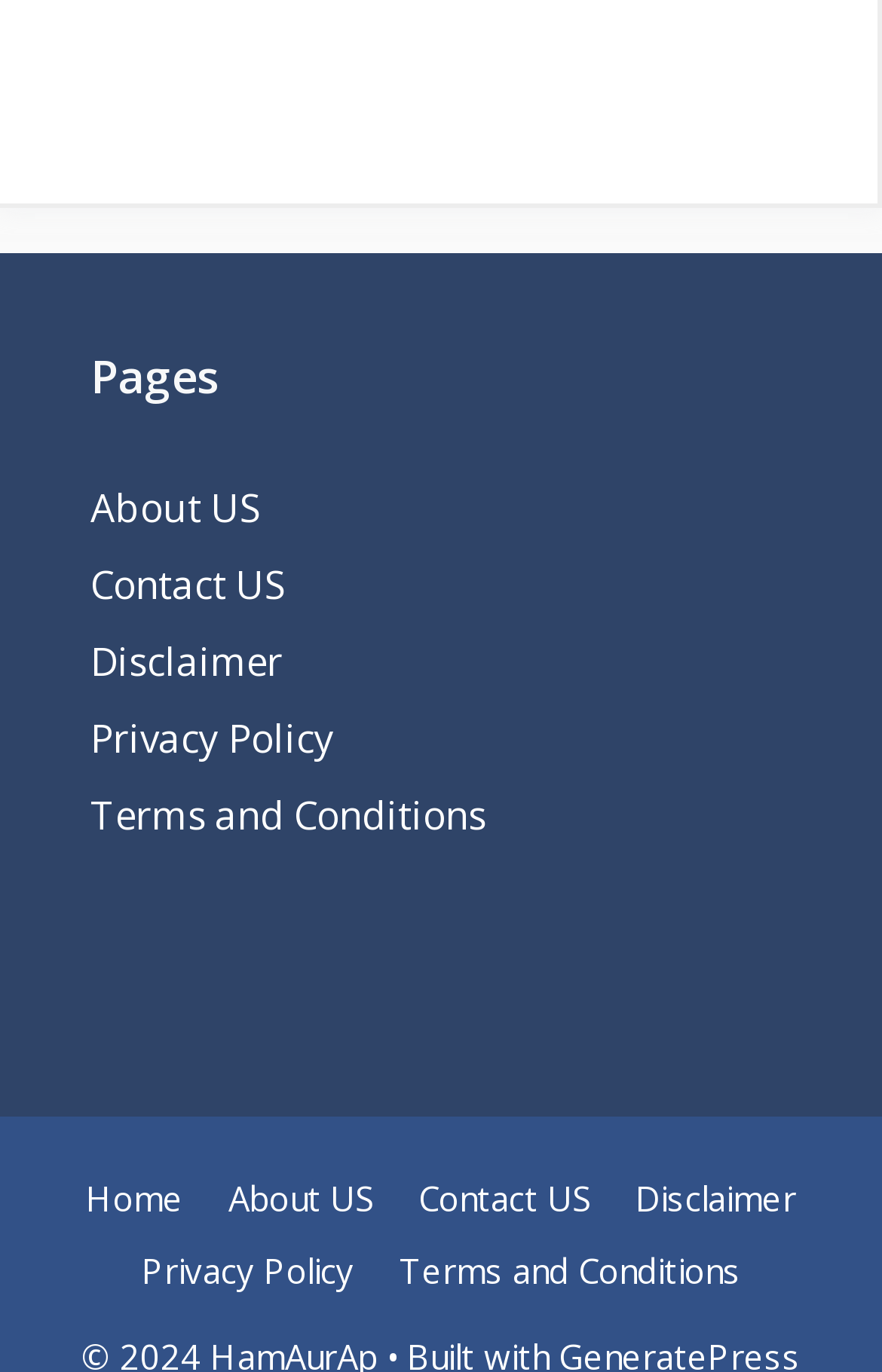Provide the bounding box coordinates for the UI element described in this sentence: "Terms and Conditions". The coordinates should be four float values between 0 and 1, i.e., [left, top, right, bottom].

[0.453, 0.909, 0.84, 0.942]